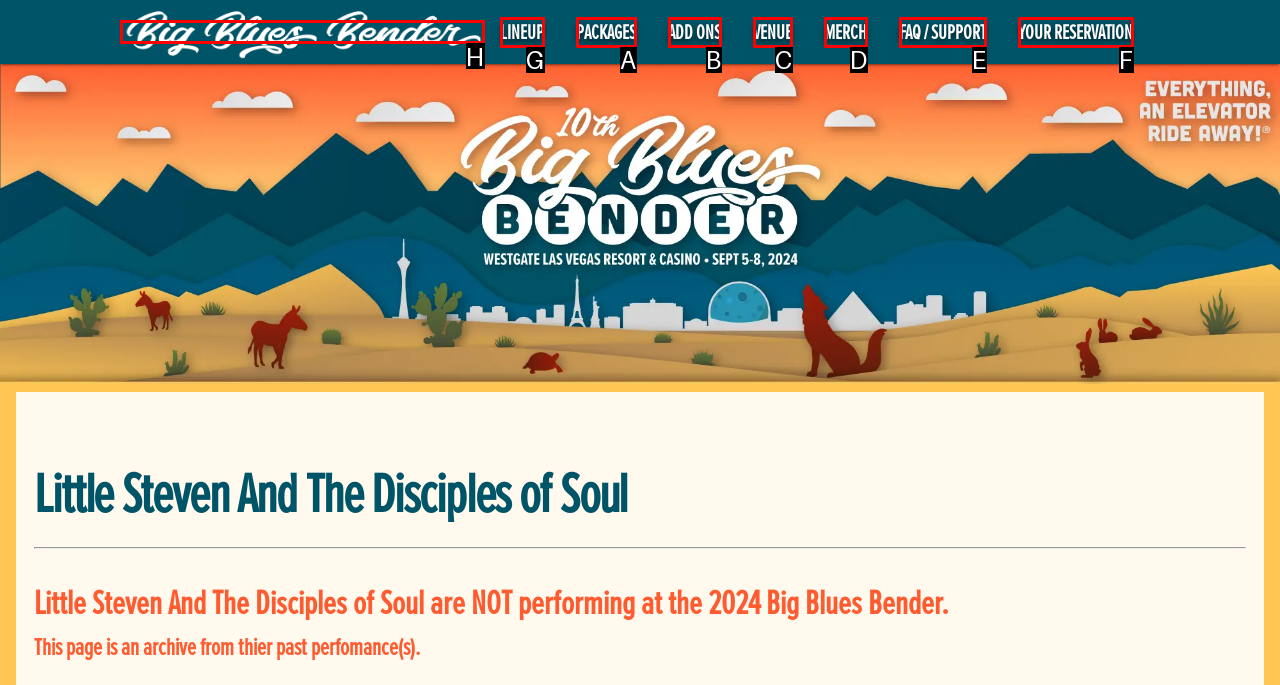Choose the letter of the option you need to click to Click on LINEUP. Answer with the letter only.

G